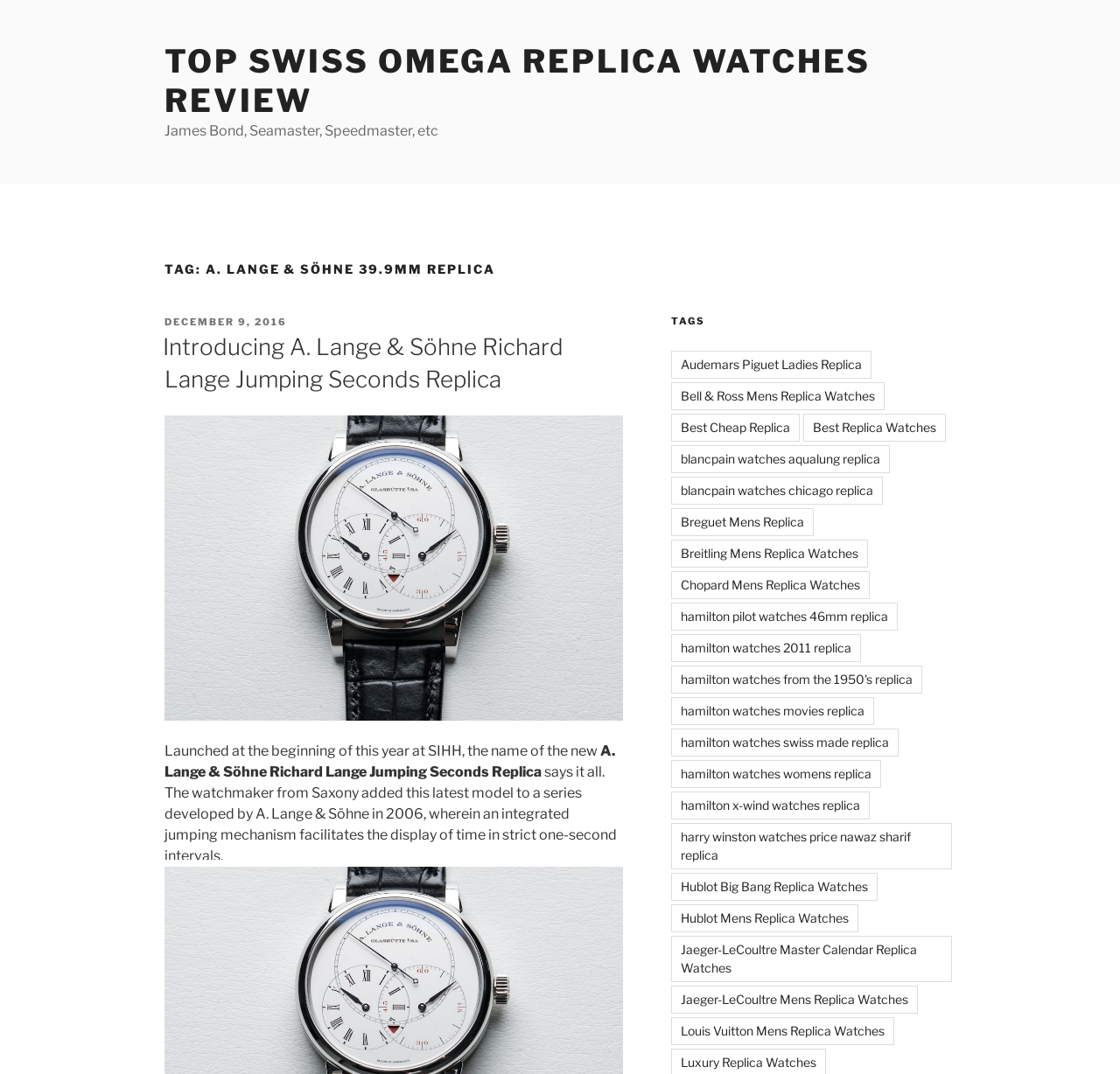What is the position of the link 'Breitling Mens Replica Watches'?
Please provide a comprehensive answer to the question based on the webpage screenshot.

The position of the link 'Breitling Mens Replica Watches' can be determined by looking at the y1 and y2 coordinates of the links under the 'TAGS' heading. The y1 and y2 coordinates of 'Breitling Mens Replica Watches' are 0.503 and 0.529 respectively, which are smaller than the y1 and y2 coordinates of 'Chopard Mens Replica Watches' which are 0.532 and 0.558 respectively, indicating that 'Breitling Mens Replica Watches' is above 'Chopard Mens Replica Watches'.